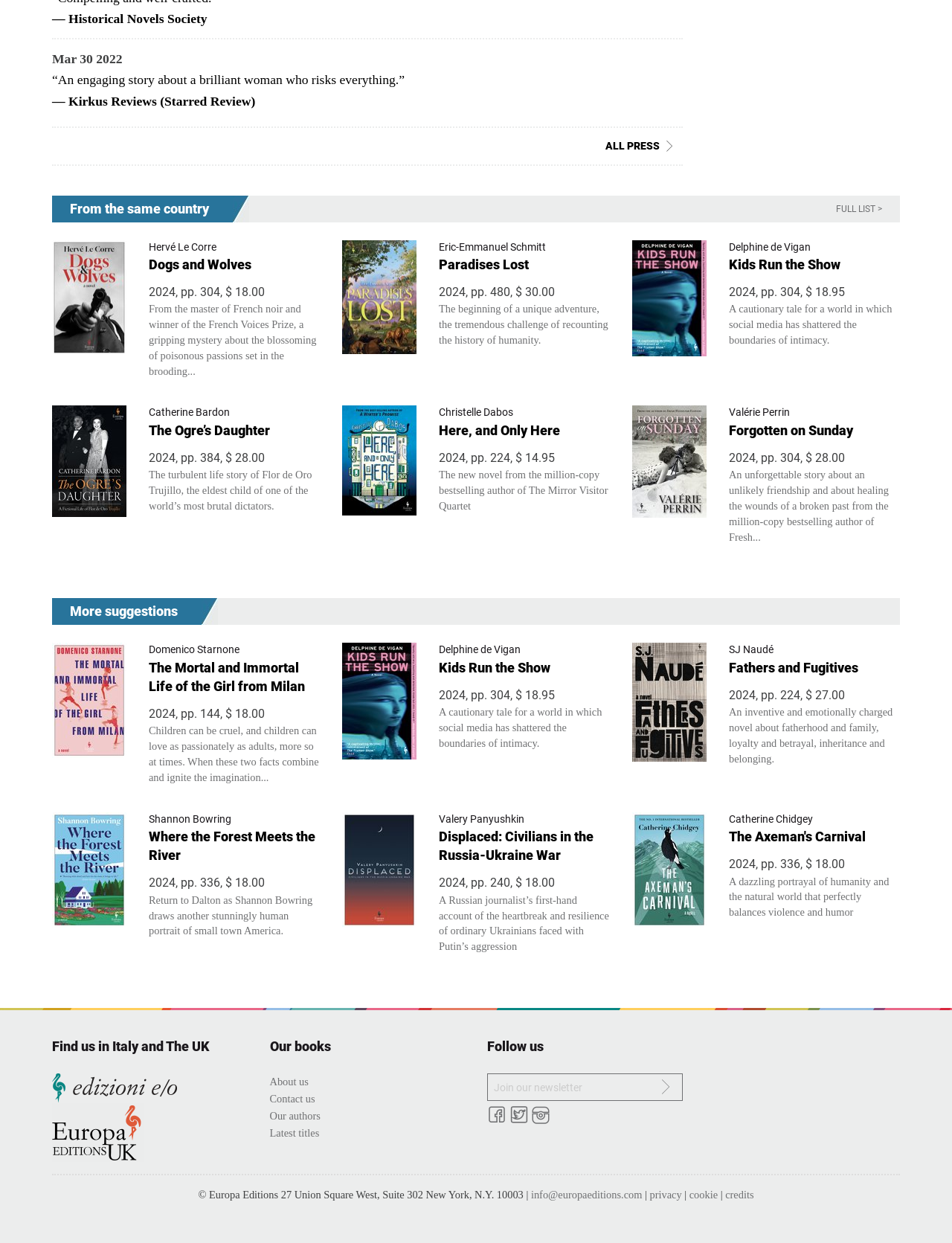Locate the bounding box coordinates of the clickable region to complete the following instruction: "View book details of 'Dogs and Wolves'."

[0.156, 0.193, 0.336, 0.205]